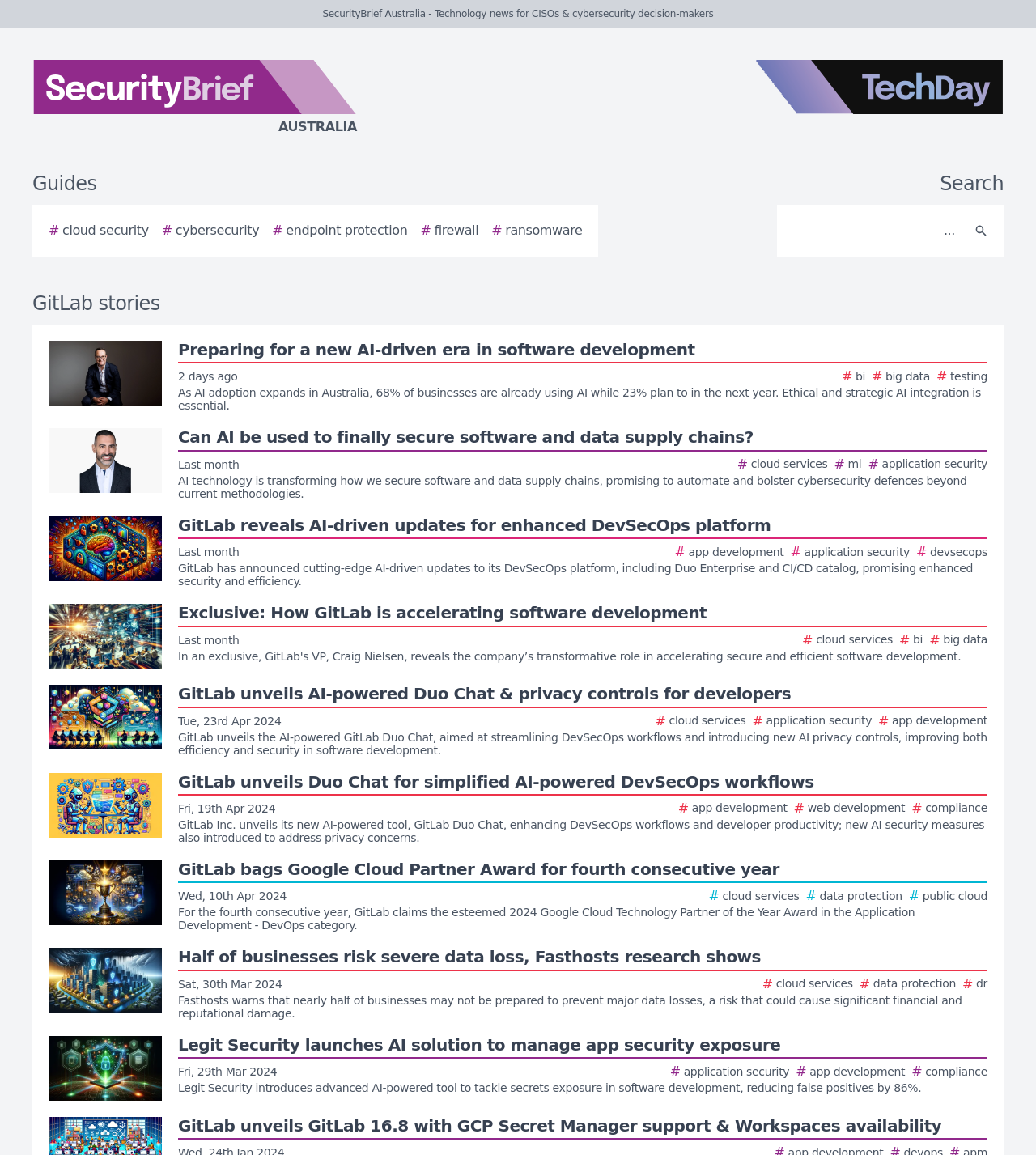Using the element description Australia, predict the bounding box coordinates for the UI element. Provide the coordinates in (top-left x, top-left y, bottom-right x, bottom-right y) format with values ranging from 0 to 1.

[0.0, 0.052, 0.438, 0.118]